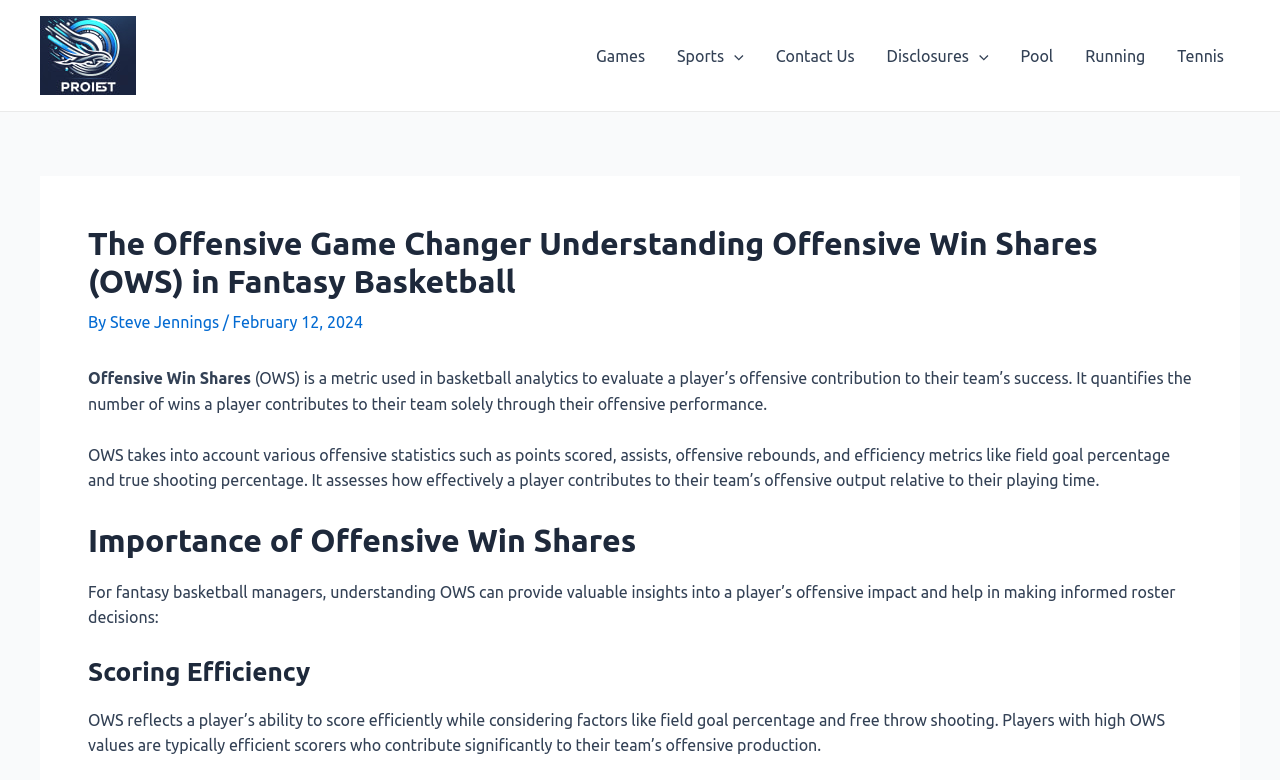Provide an in-depth caption for the elements present on the webpage.

The webpage is about understanding Offensive Win Shares (OWS) in fantasy basketball. At the top, there is a navigation menu with links to "Games", "Sports Menu Toggle", "Contact Us", "Disclosures Menu Toggle", "Pool", "Running", and "Tennis". 

Below the navigation menu, there is a header section with the title "The Offensive Game Changer Understanding Offensive Win Shares (OWS) in Fantasy Basketball" and the author's name "Steve Jennings" along with the date "February 12, 2024". 

The main content of the webpage is divided into sections. The first section explains what OWS is, stating that it's a metric used to evaluate a player's offensive contribution to their team's success. It quantifies the number of wins a player contributes to their team solely through their offensive performance.

The next section, "Importance of Offensive Win Shares", explains the significance of OWS for fantasy basketball managers, providing valuable insights into a player's offensive impact and helping in making informed roster decisions.

The third section, "Scoring Efficiency", discusses how OWS reflects a player's ability to score efficiently while considering factors like field goal percentage and free throw shooting. 

At the bottom of the page, there is a "Post navigation" section. There are no images on the page except for two small icons in the "Sports Menu Toggle" and "Disclosures Menu Toggle" sections.